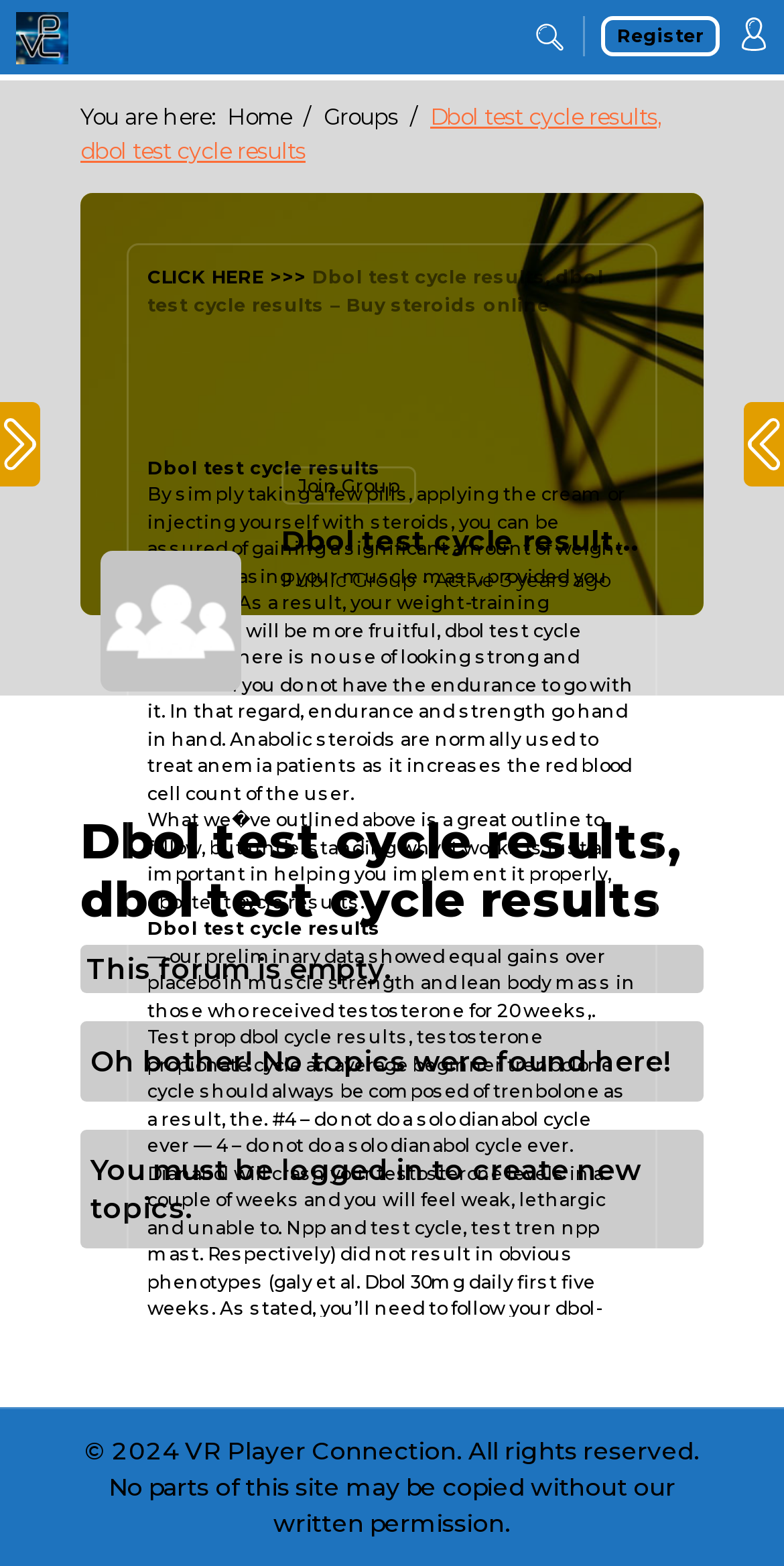What is the name of the group?
Based on the image, respond with a single word or phrase.

Dbol test cycle results